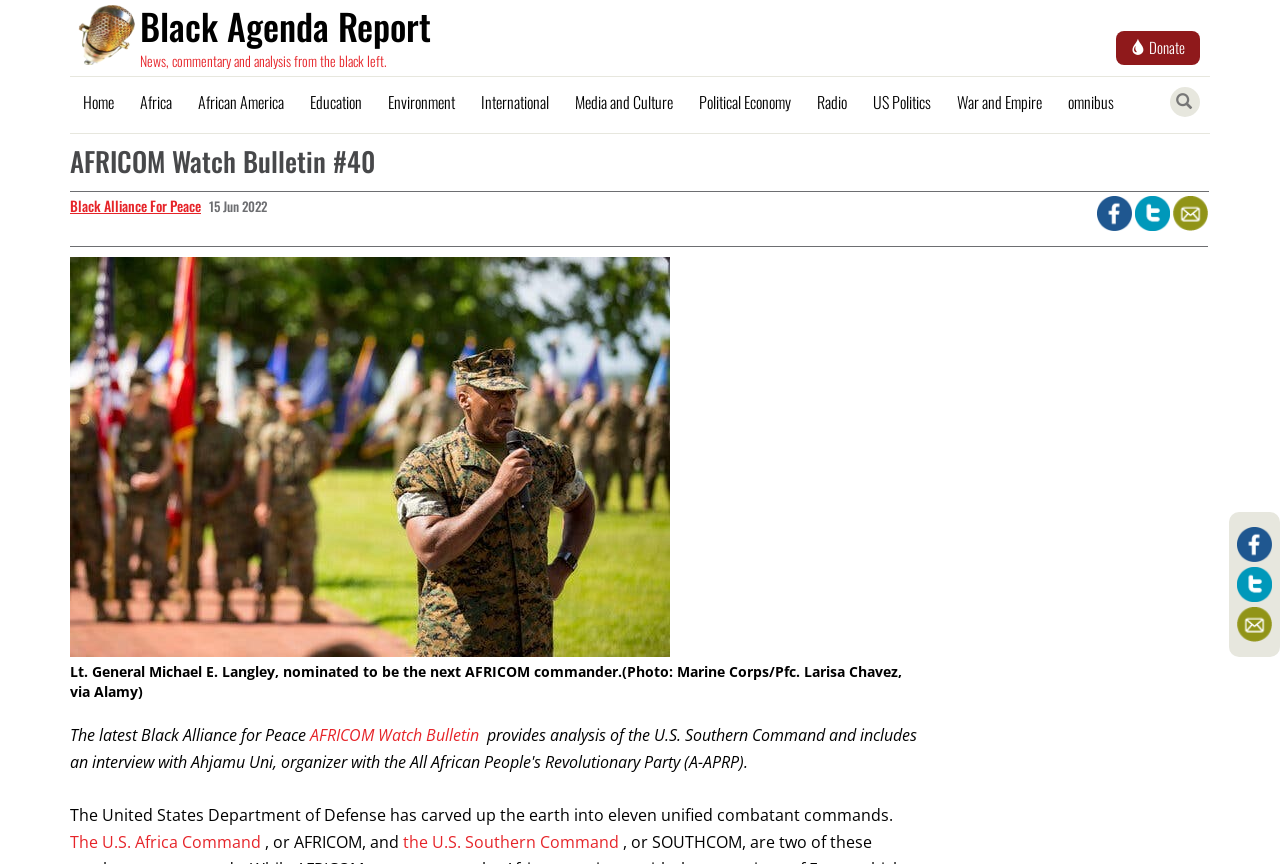Create a full and detailed caption for the entire webpage.

The webpage is titled "AFRICOM Watch Bulletin #40 | Black Agenda Report" and features a prominent link to the "Black Agenda Report" at the top left corner, accompanied by a "Donate" button to the right. Below this, there is a horizontal separator line, followed by a "Toggle Search" button and a row of navigation links, including "Home", "Africa", "African America", and others.

The main content of the page is divided into sections, with the first section featuring a title "AFRICOM Watch Bulletin #40" and a publication date "15 Jun 2022". Below this, there are three social media sharing links, each accompanied by an image. 

The next section features a large image with the title "AFRICOM Watch Bulletin #40" and a caption describing Lt. General Michael E. Langley, nominated to be the next AFRICOM commander. 

The main article begins below this, with a summary stating that the latest Black Alliance for Peace AFRICOM Watch Bulletin provides analysis of the U.S. Southern Command and includes an interview with Ahjamu Uni, organizer with the All African People's Revolutionary. The article continues with a description of the United States Department of Defense's unified combatant commands, specifically mentioning the U.S. Africa Command (AFRICOM) and the U.S. Southern Command.

At the bottom right corner of the page, there are three more social media sharing links, each accompanied by an image.